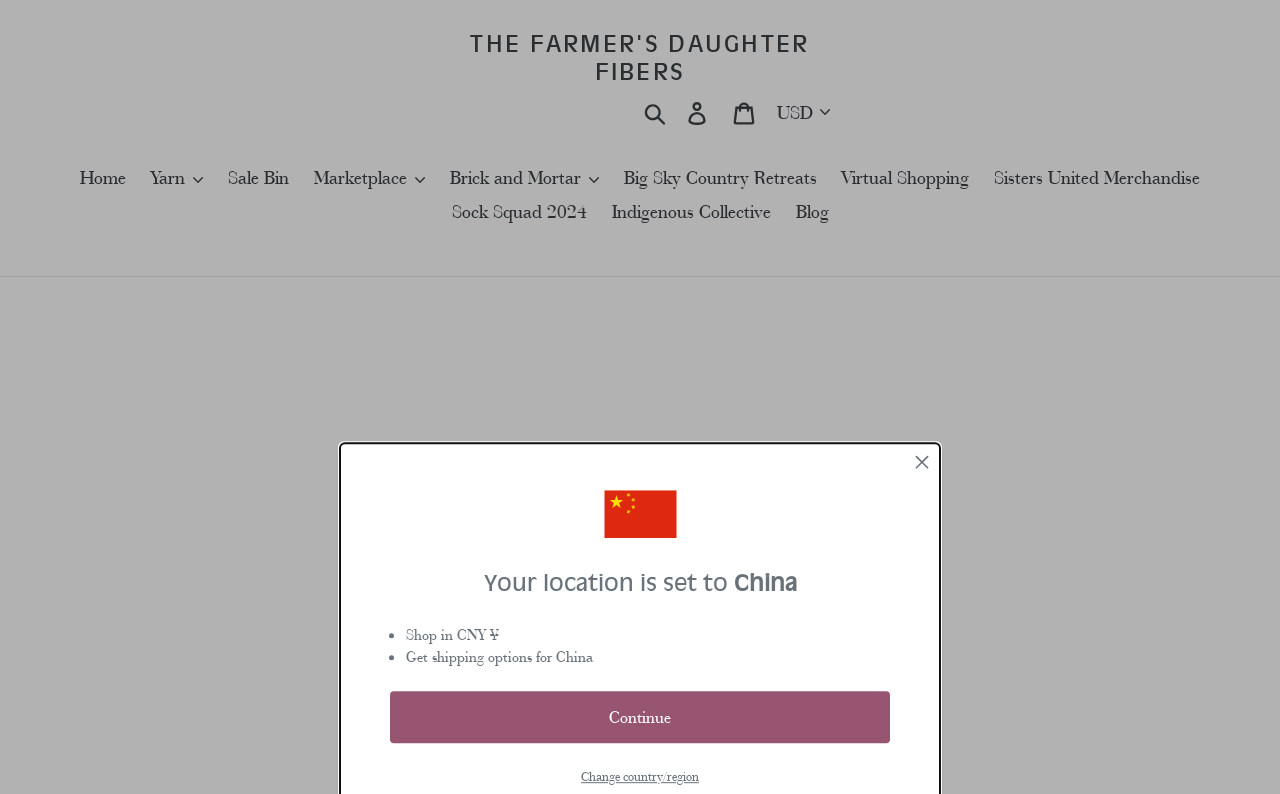Please answer the following question as detailed as possible based on the image: 
What is the current location set to?

I found a static text element 'Your location is set to China' which indicates that the current location is set to China.